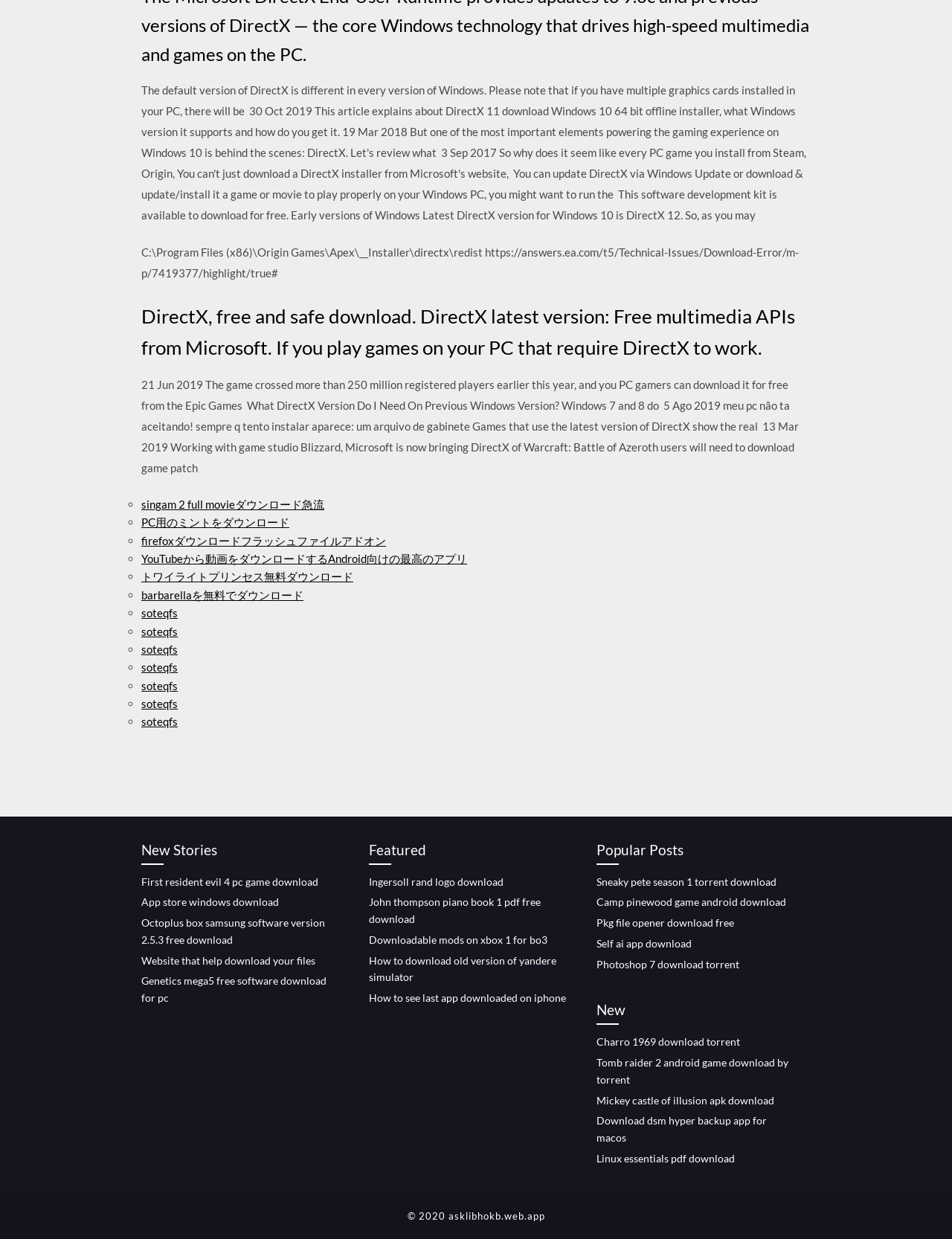Can you give a detailed response to the following question using the information from the image? What is the oldest article mentioned on the webpage?

By examining the webpage content, I found a StaticText element mentioning '21 Jun 2019' which appears to be the oldest article mentioned on the webpage.